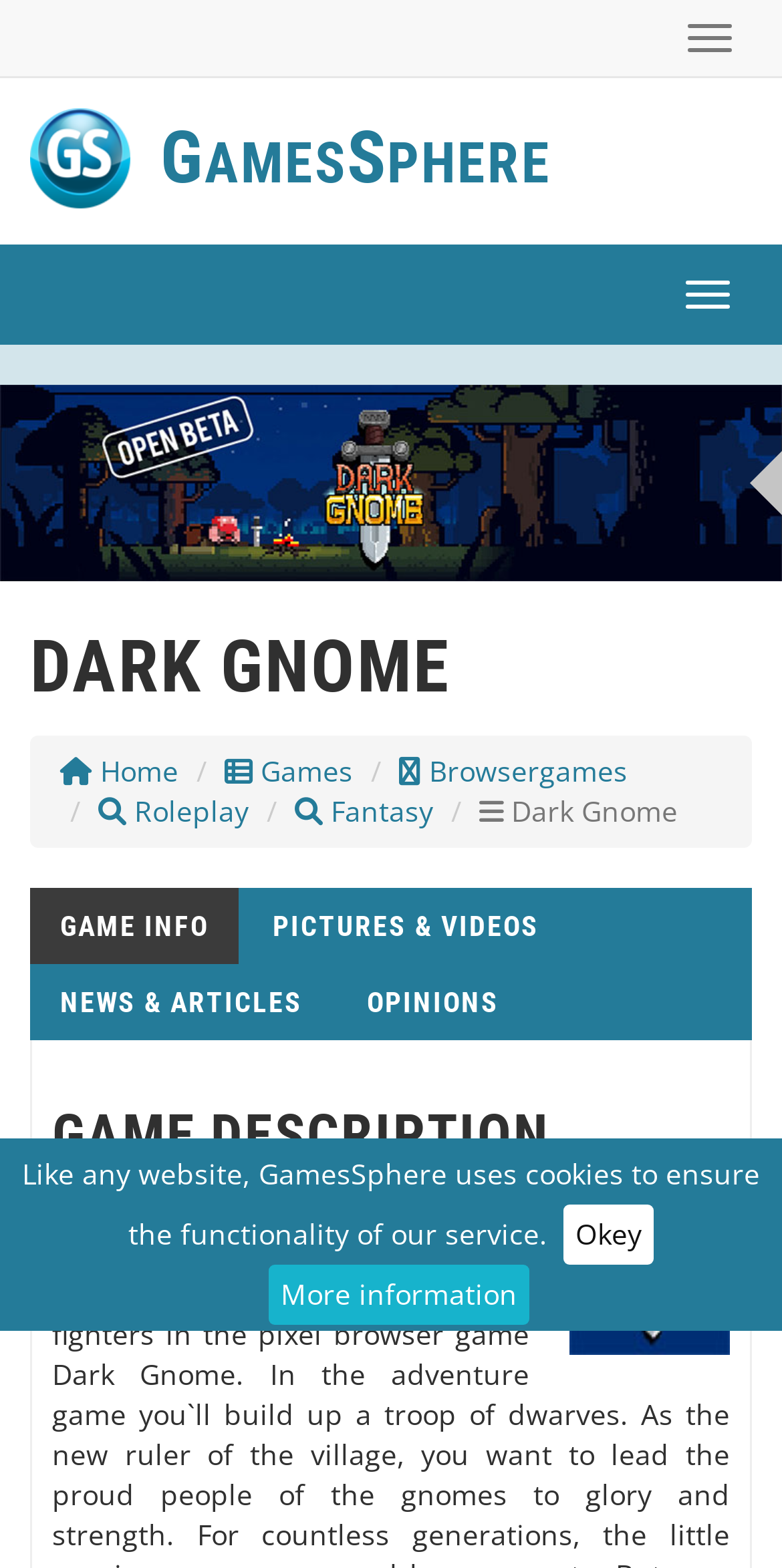Please mark the bounding box coordinates of the area that should be clicked to carry out the instruction: "view game info".

[0.038, 0.566, 0.305, 0.615]